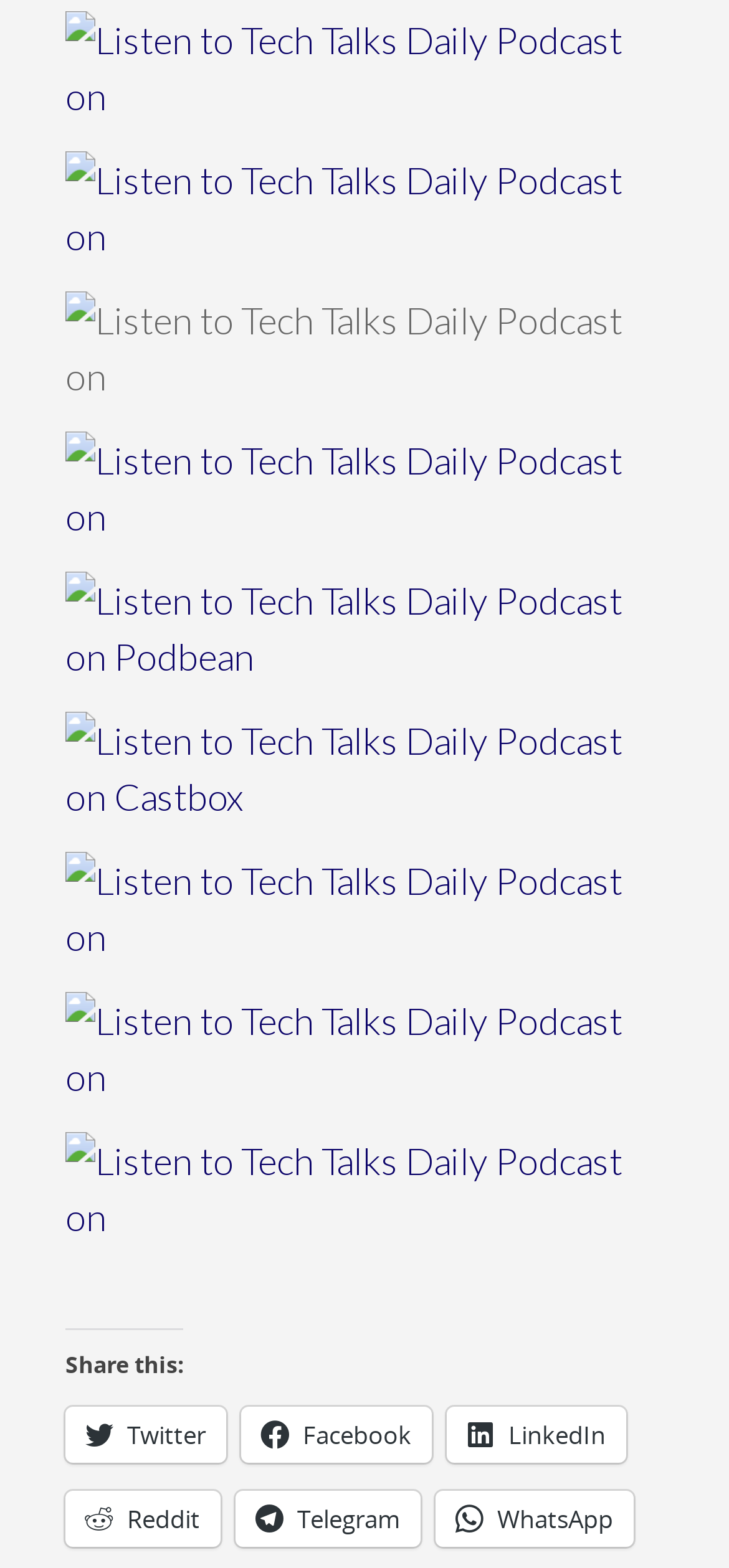Identify the bounding box coordinates for the element that needs to be clicked to fulfill this instruction: "Listen to Tech Talks Daily Podcast on Castbox". Provide the coordinates in the format of four float numbers between 0 and 1: [left, top, right, bottom].

[0.09, 0.493, 0.91, 0.522]